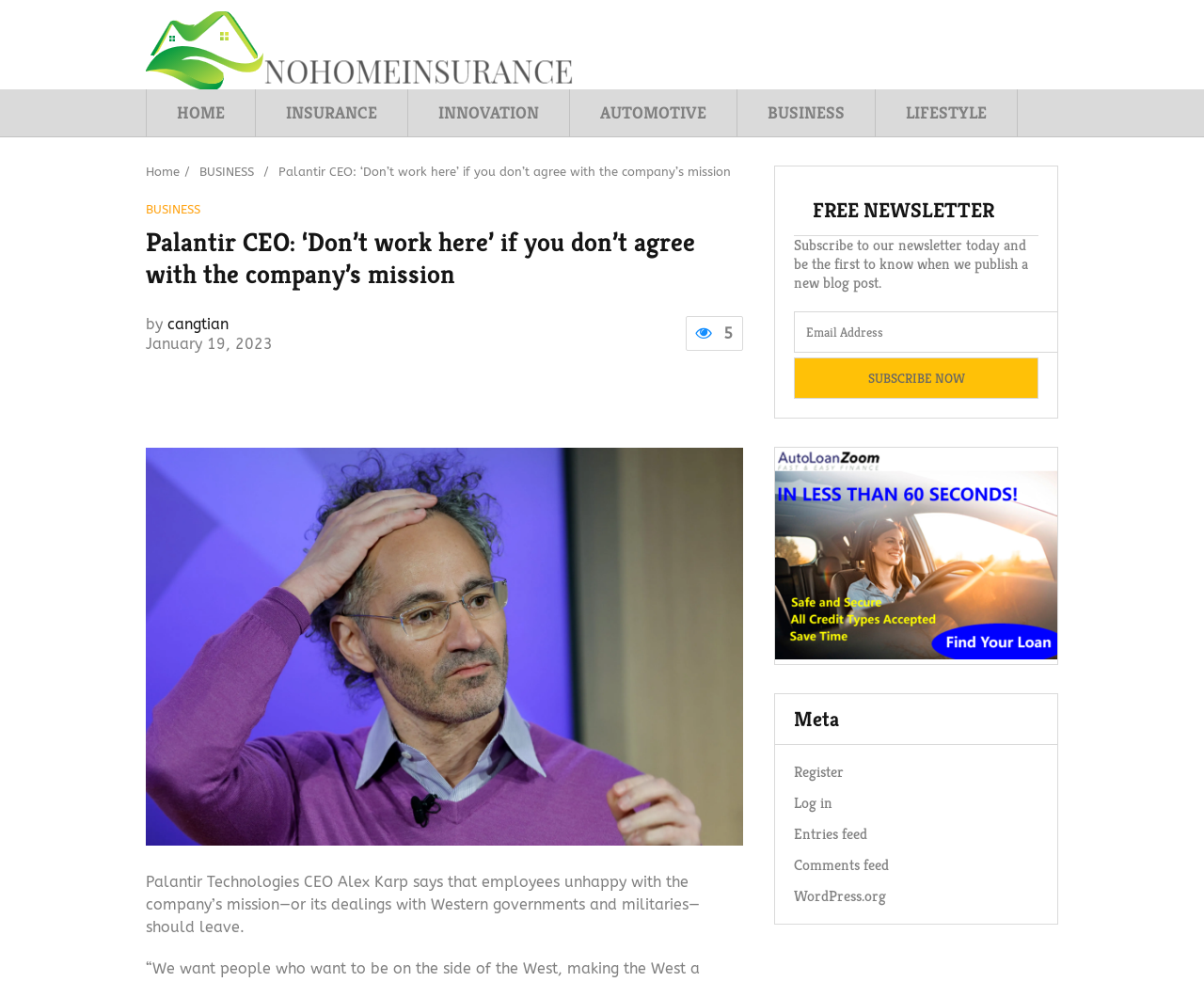Highlight the bounding box coordinates of the element you need to click to perform the following instruction: "Visit the BUSINESS section."

[0.166, 0.168, 0.211, 0.182]